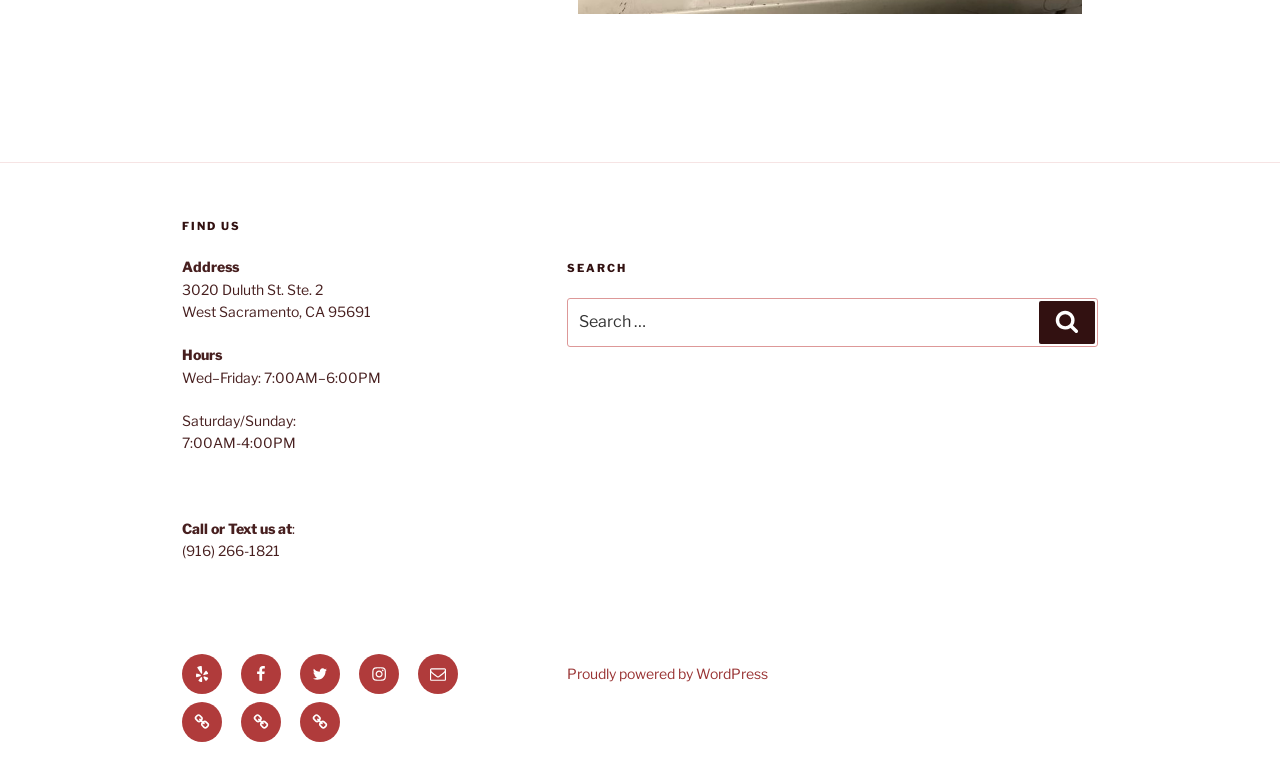What is the search button text?
Answer with a single word or short phrase according to what you see in the image.

Search